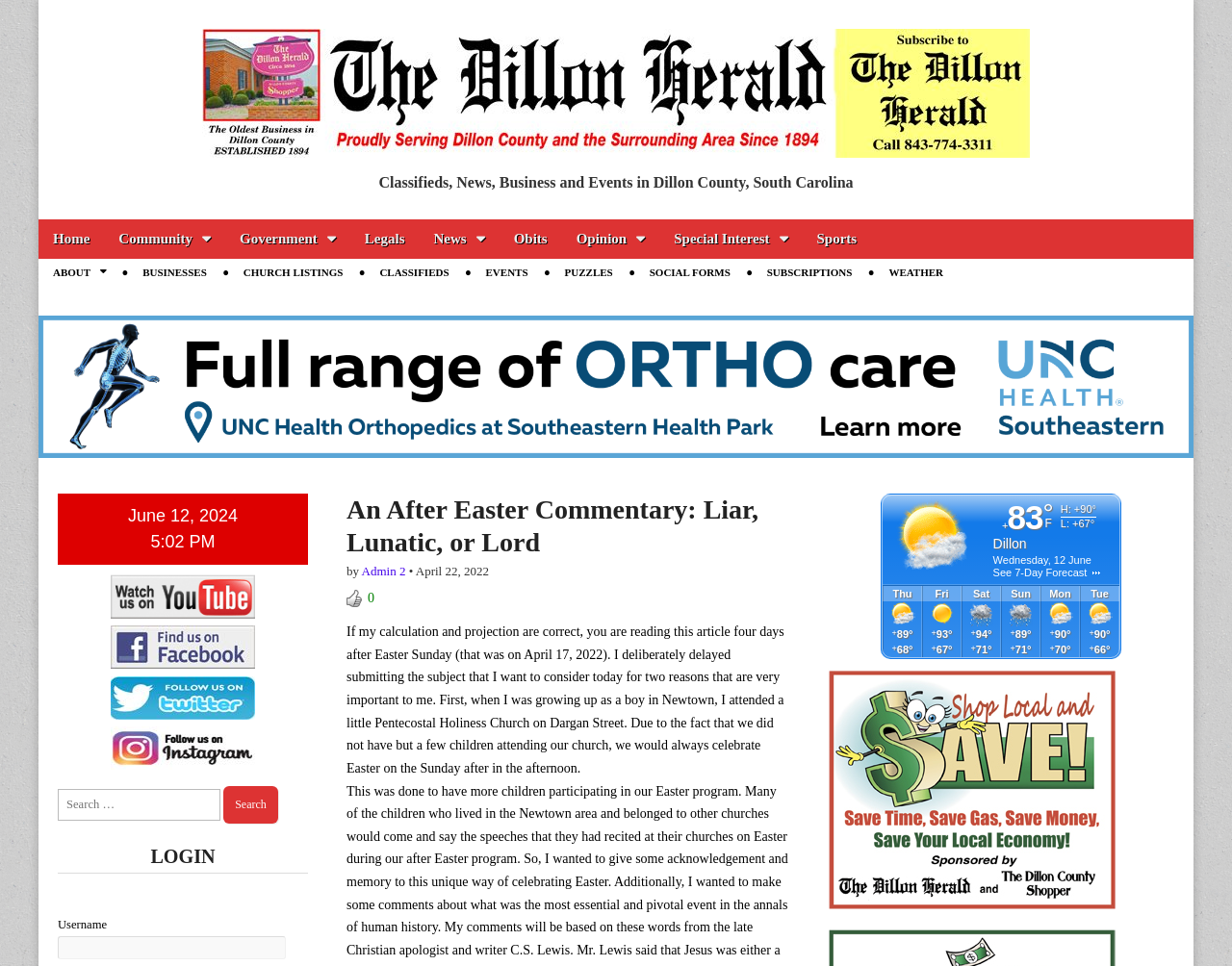What is the author of the article? Using the information from the screenshot, answer with a single word or phrase.

Admin 2